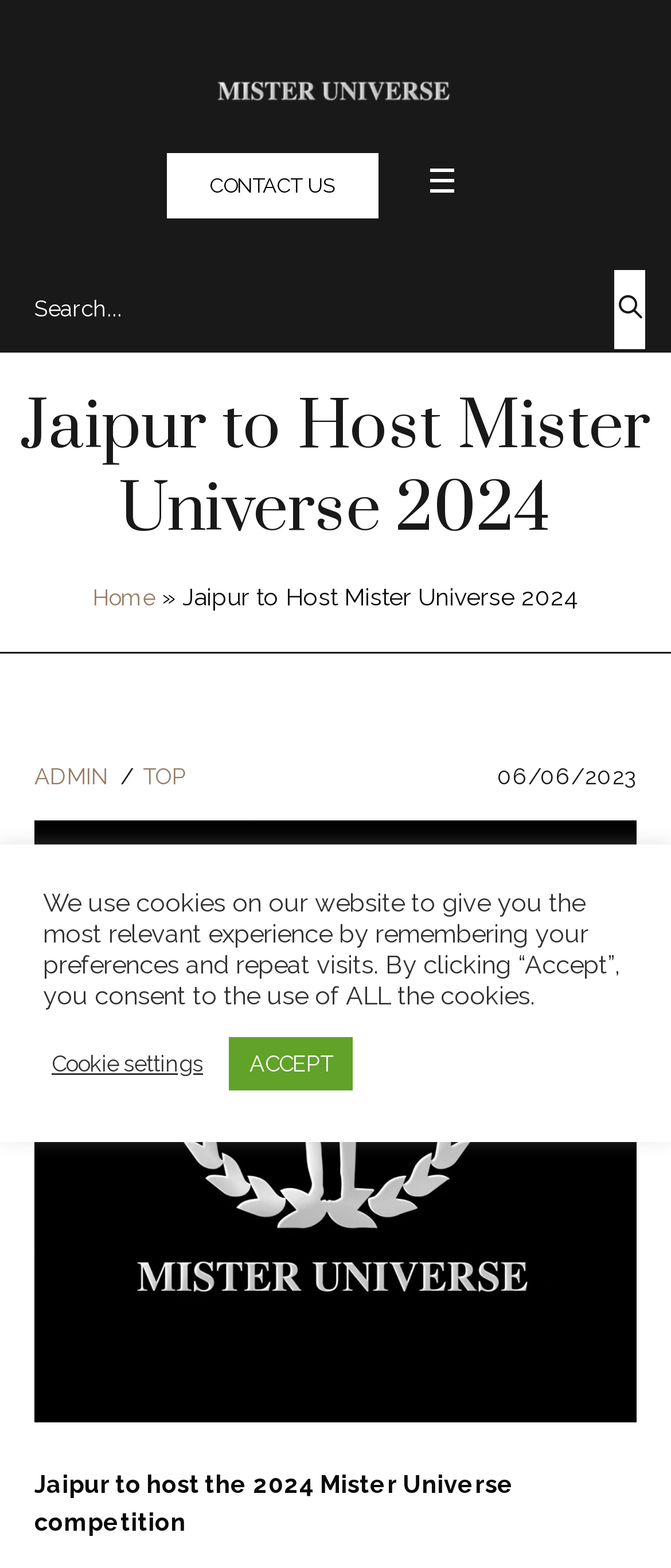What is the purpose of the search box?
Please provide a detailed and comprehensive answer to the question.

The answer can be inferred by the presence of a search box element with the placeholder text 'Search...', which suggests that the purpose of the search box is to allow users to search the website for specific content.